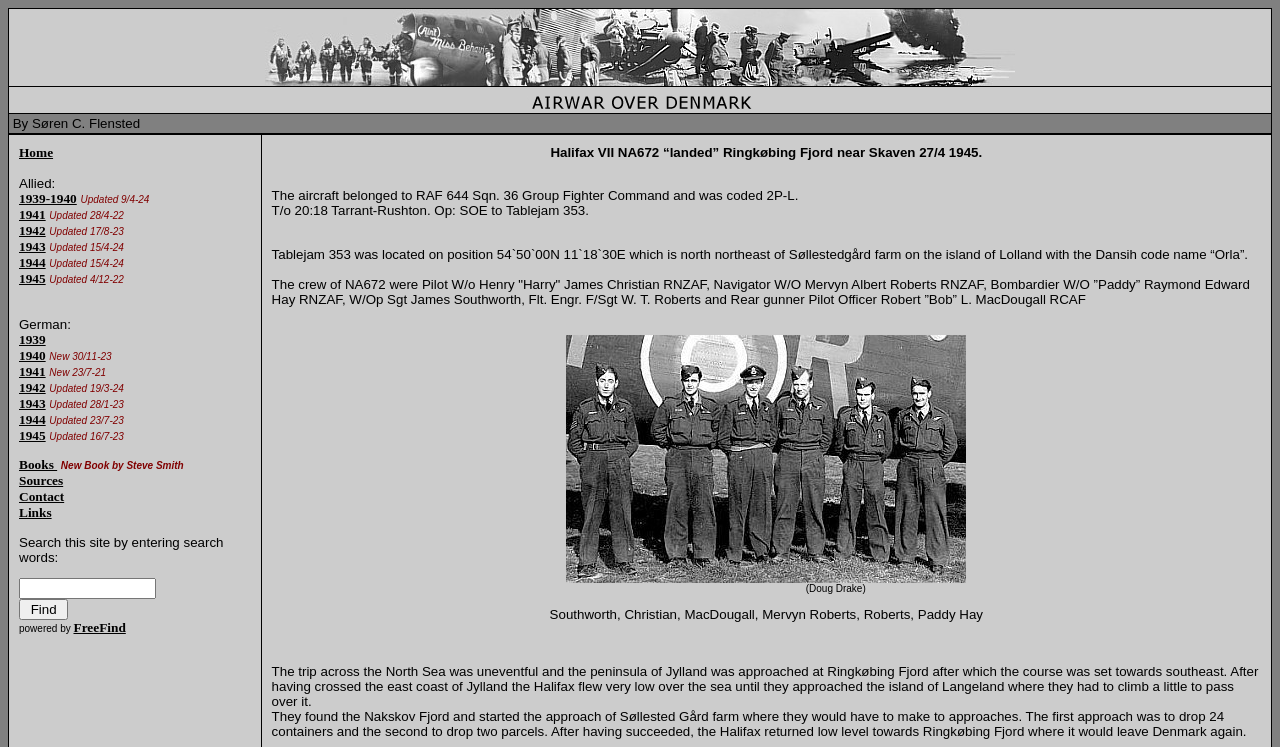Given the element description "parent_node: powered by FreeFind name="query"", identify the bounding box of the corresponding UI element.

[0.015, 0.774, 0.122, 0.802]